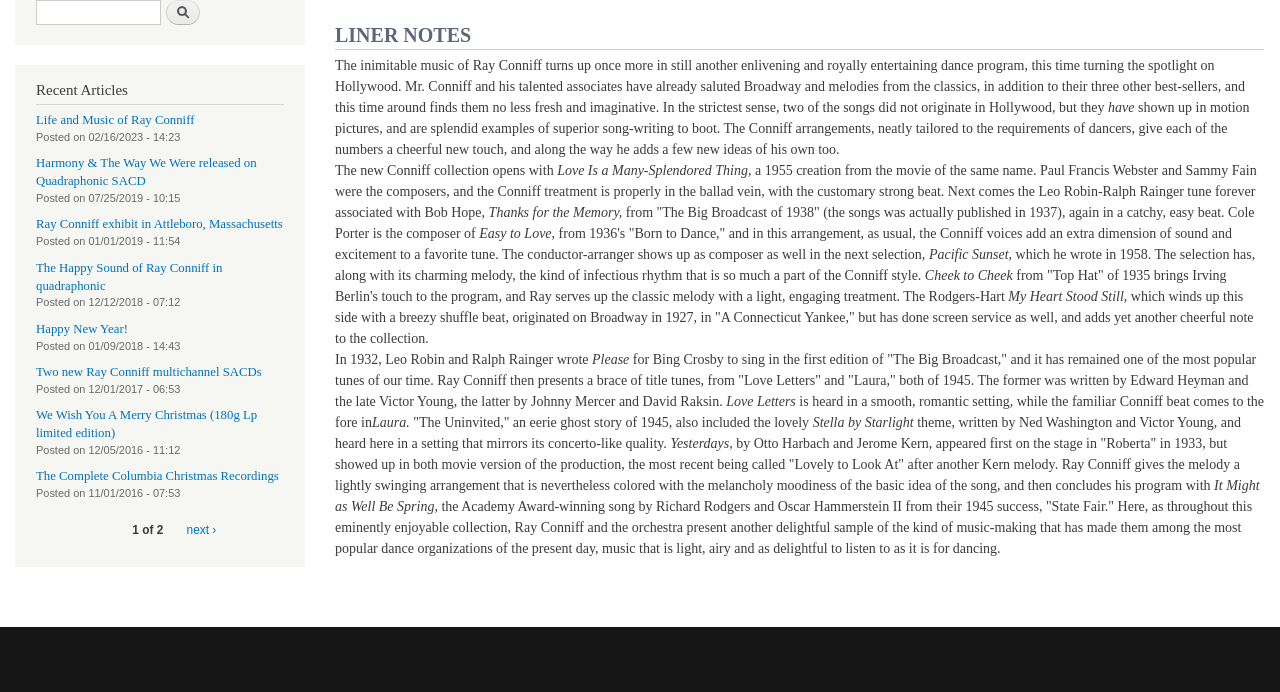Locate the bounding box coordinates of the UI element described by: "Happy New Year!". Provide the coordinates as four float numbers between 0 and 1, formatted as [left, top, right, bottom].

[0.028, 0.465, 0.1, 0.485]